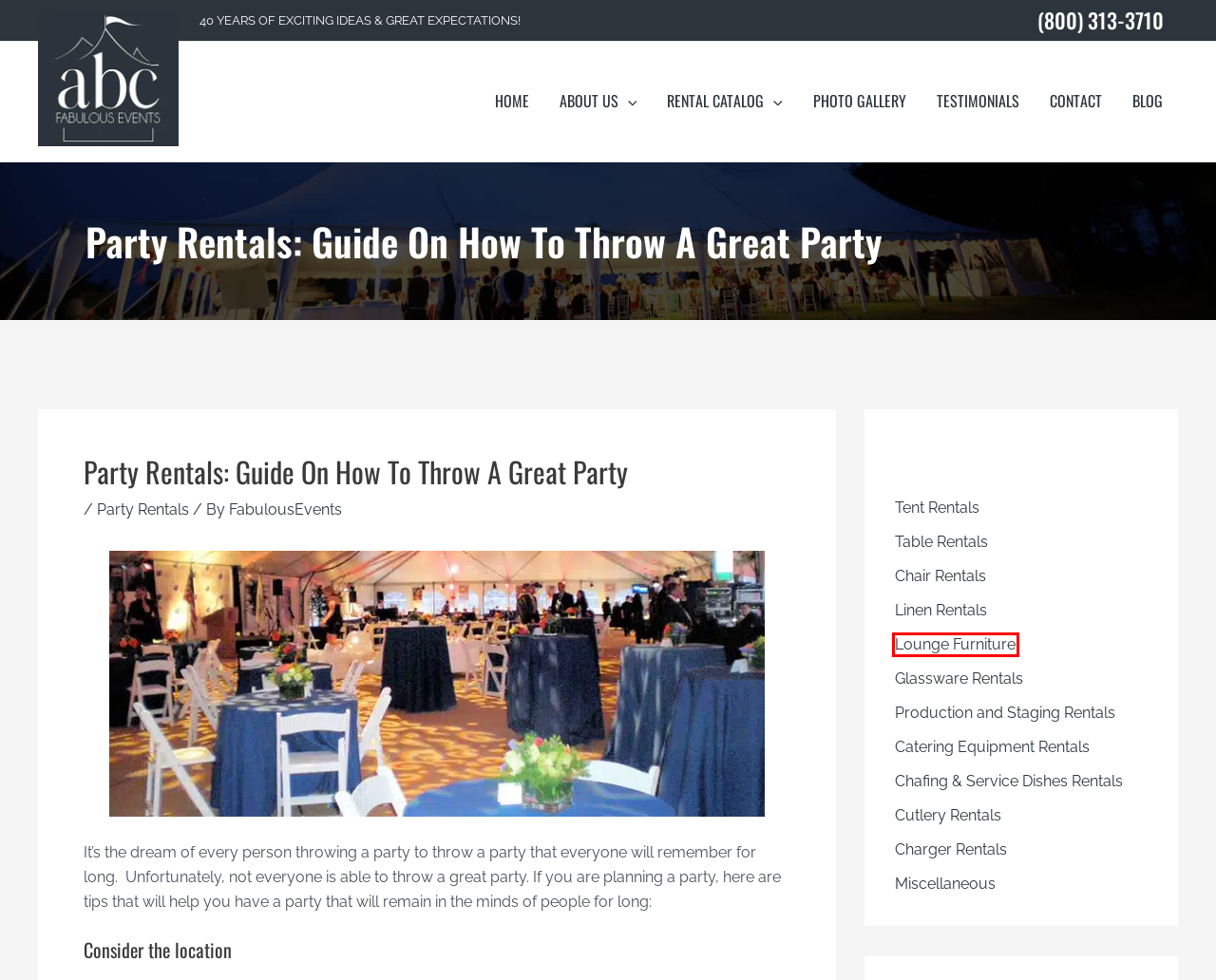After examining the screenshot of a webpage with a red bounding box, choose the most accurate webpage description that corresponds to the new page after clicking the element inside the red box. Here are the candidates:
A. LED and Lounge Furniture Rentals | ABC Fabulous Events Party Rentals
B. Reviews, Testimonials | ABC Fabulous Events Party Rentals
C. ABC Fabulous Events Party Rentals | ABC Fabulous Events Party Rentals
D. FabulousEvents | ABC Fabulous Events Party Rentals
E. ABC Fabulous Events Party & Tent Rentals
F. Photo Gallery (UPDATED WEEKLY) | ABC Fabulous Events Party Rentals
G. Party Rentals | ABC Fabulous Events Party Rentals
H. Chafing Dishes for Rent | ABC Fabulous Events Party Rentals

A